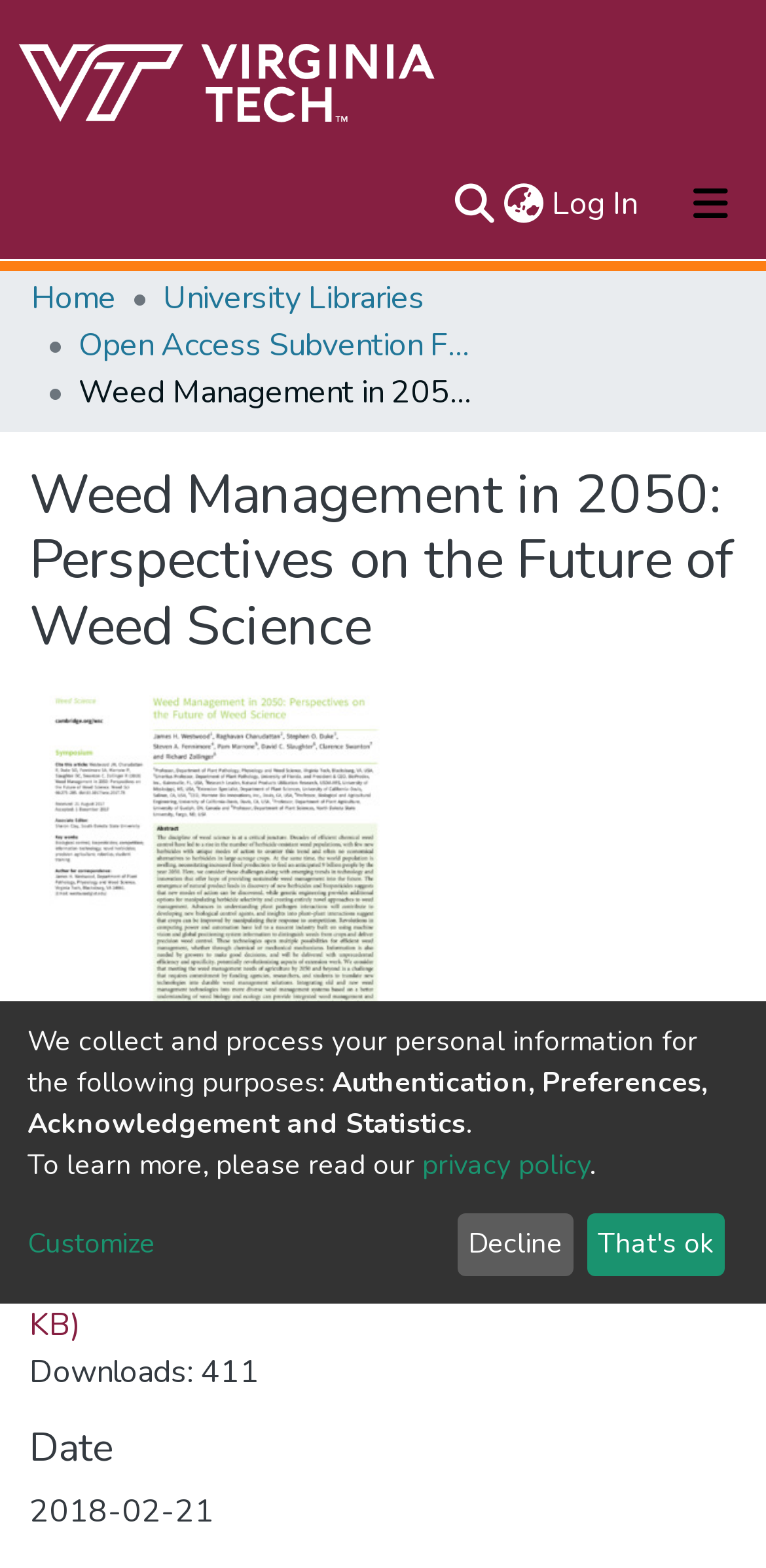Please identify the bounding box coordinates of the element's region that needs to be clicked to fulfill the following instruction: "Toggle navigation". The bounding box coordinates should consist of four float numbers between 0 and 1, i.e., [left, top, right, bottom].

[0.856, 0.105, 1.0, 0.155]